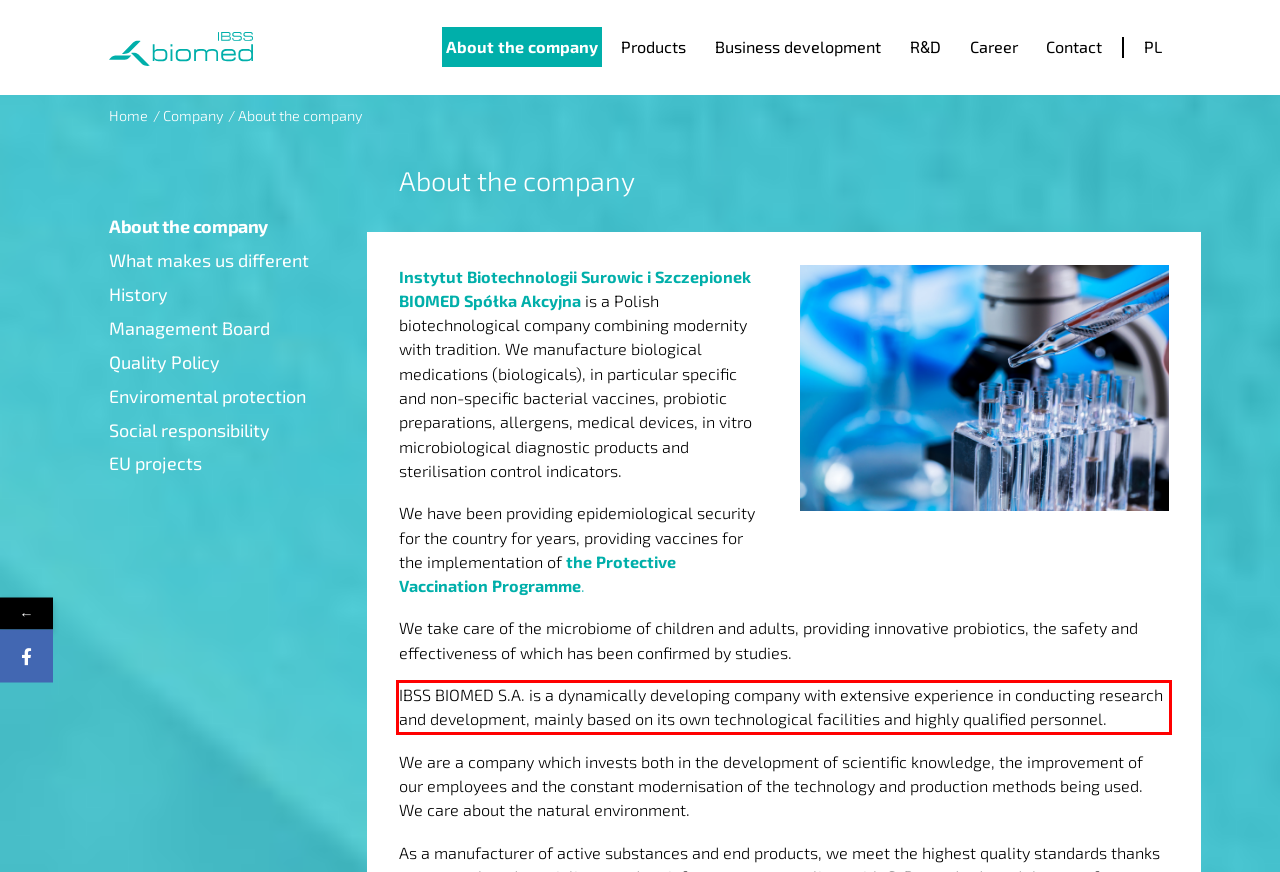Using OCR, extract the text content found within the red bounding box in the given webpage screenshot.

IBSS BIOMED S.A. is a dynamically developing company with extensive experience in conducting research and development, mainly based on its own technological facilities and highly qualified personnel.